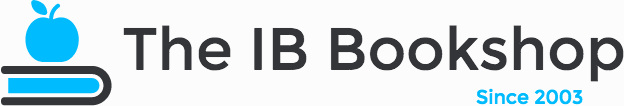How long has the shop been committed to supporting the educational community?
Please give a well-detailed answer to the question.

The phrase 'Since 2003' is mentioned in the caption, which indicates the shop's long-standing commitment to supporting the educational community. This implies that the shop has been in operation for at least 19 years, providing resources for learners and educators involved in the IB curriculum.